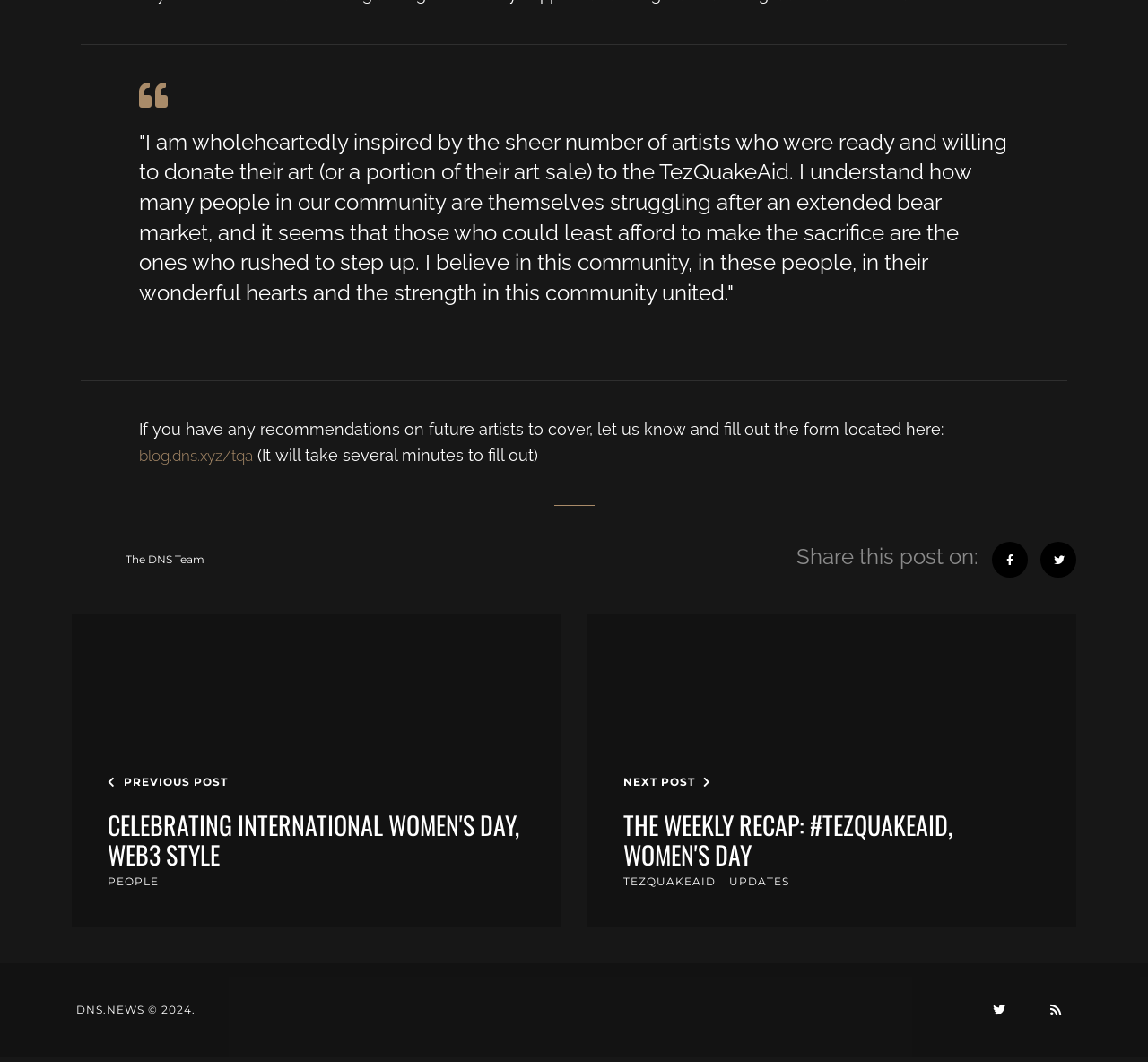What is the purpose of the form mentioned in the webpage?
Please provide a comprehensive answer based on the details in the screenshot.

I inferred the purpose of the form by reading the surrounding text, which says 'If you have any recommendations on future artists to cover, let us know and fill out the form located here:', indicating that the form is used to submit recommendations for future artists to cover.